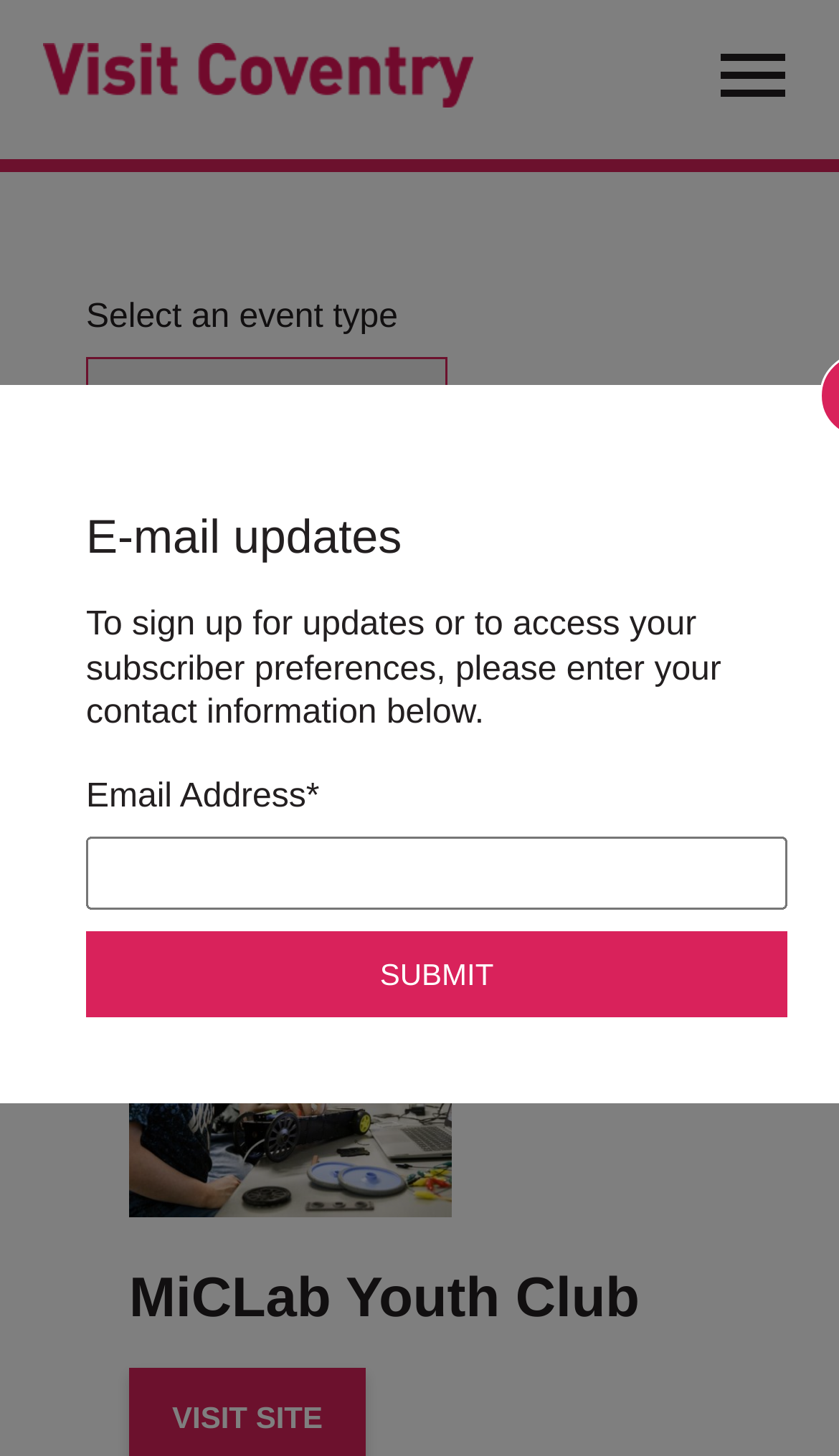Provide a single word or phrase answer to the question: 
What is the function of the button at the bottom of the email update section?

Submit